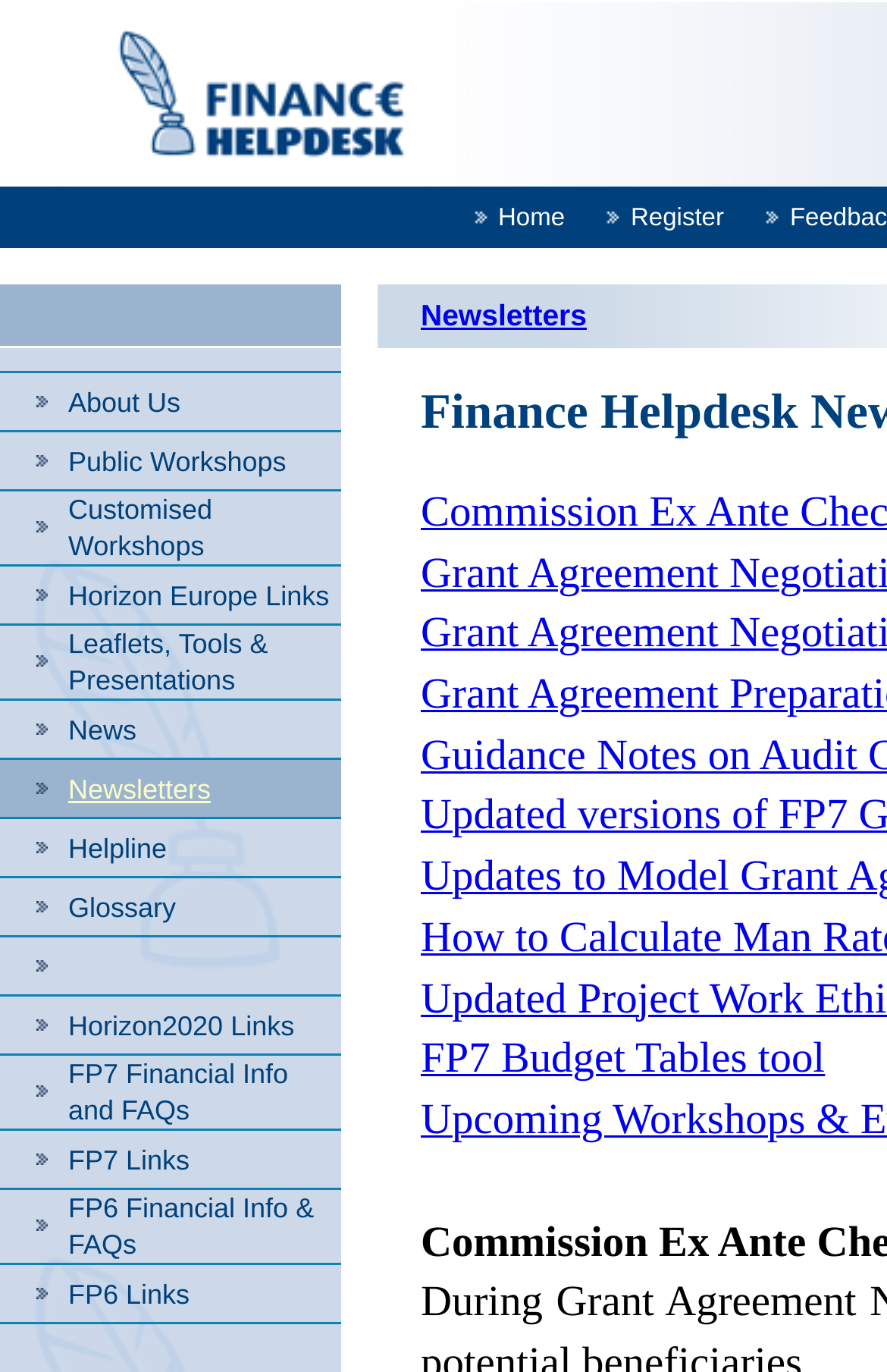Please give the bounding box coordinates of the area that should be clicked to fulfill the following instruction: "Click the Register link". The coordinates should be in the format of four float numbers from 0 to 1, i.e., [left, top, right, bottom].

[0.711, 0.148, 0.816, 0.168]